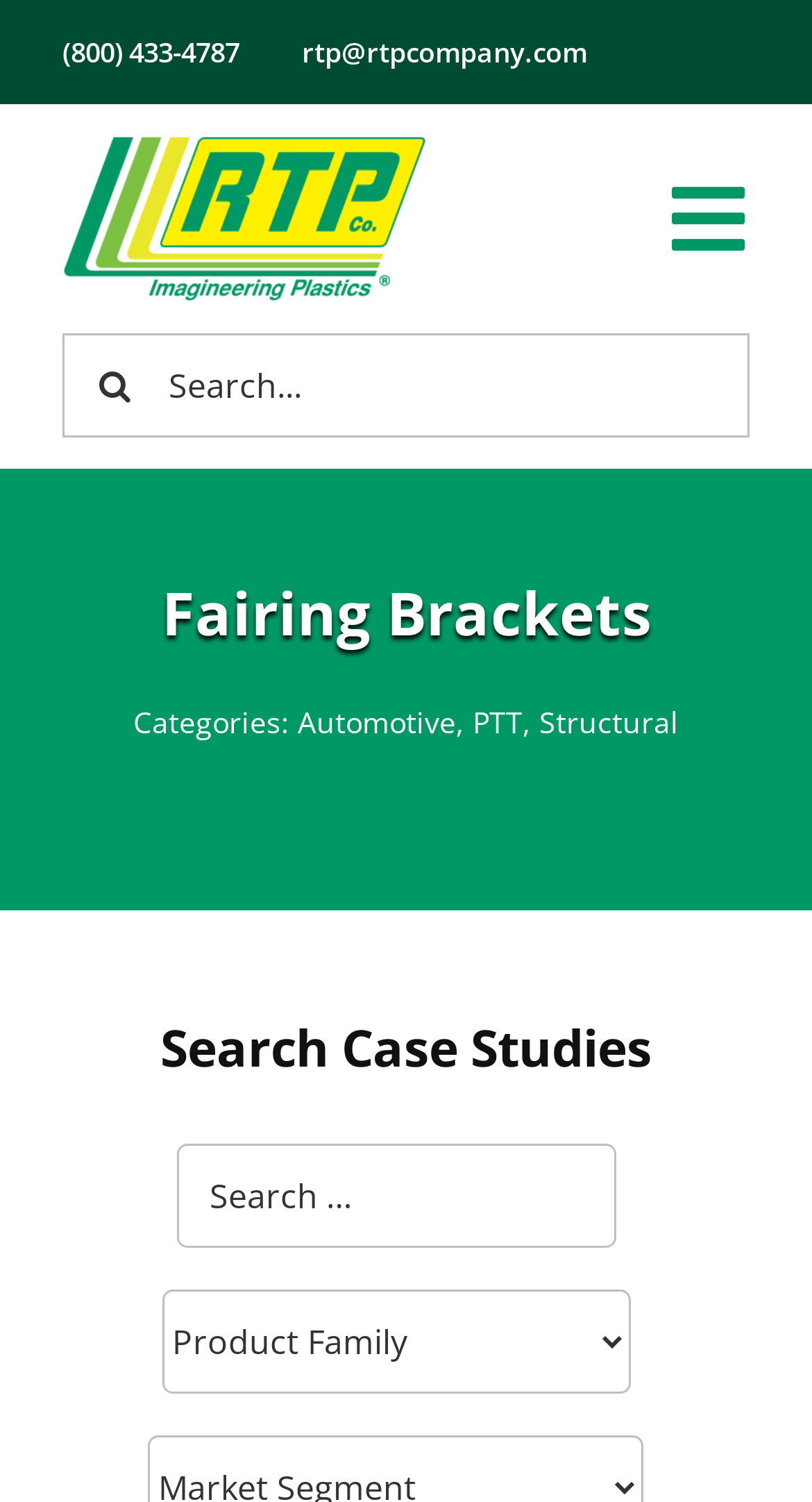With reference to the image, please provide a detailed answer to the following question: What is the phone number on the top left?

I found the phone number by looking at the top left navigation section, where I saw a link with the text '(800) 433-4787'.